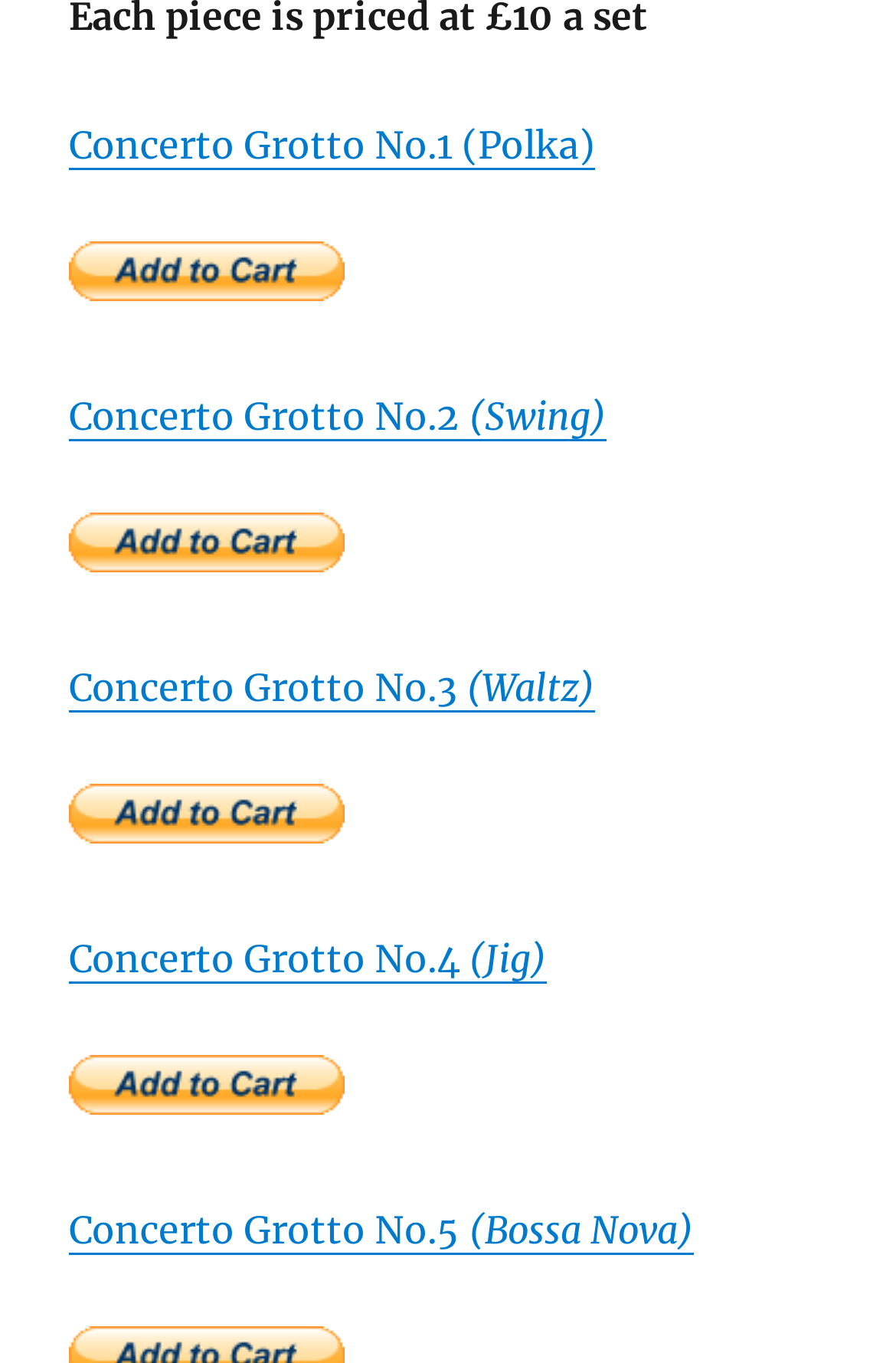Please identify the bounding box coordinates of the element on the webpage that should be clicked to follow this instruction: "click the Concerto Grotto No.1 link". The bounding box coordinates should be given as four float numbers between 0 and 1, formatted as [left, top, right, bottom].

[0.077, 0.089, 0.664, 0.123]